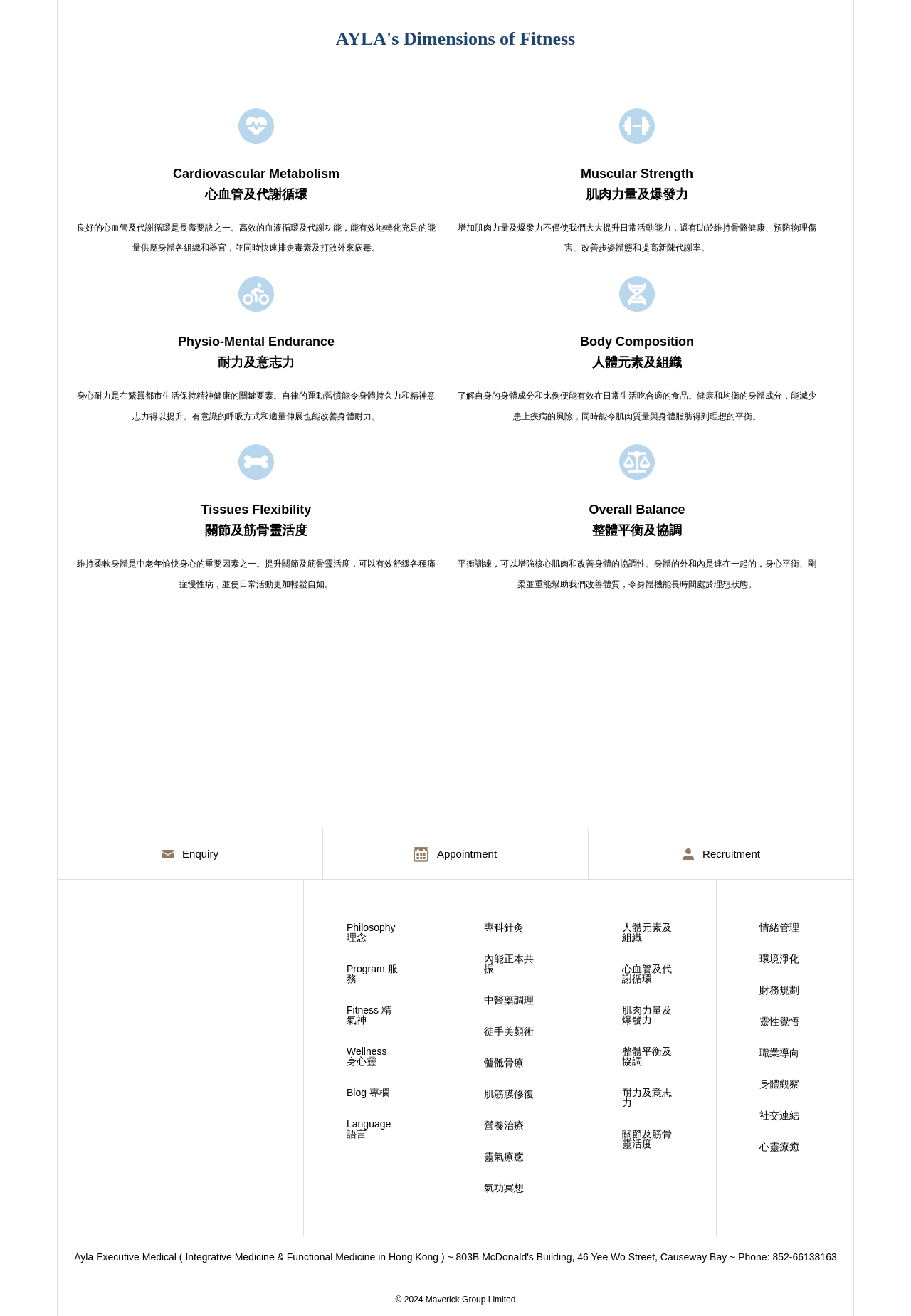Please give the bounding box coordinates of the area that should be clicked to fulfill the following instruction: "Click Enquiry". The coordinates should be in the format of four float numbers from 0 to 1, i.e., [left, top, right, bottom].

[0.063, 0.63, 0.355, 0.668]